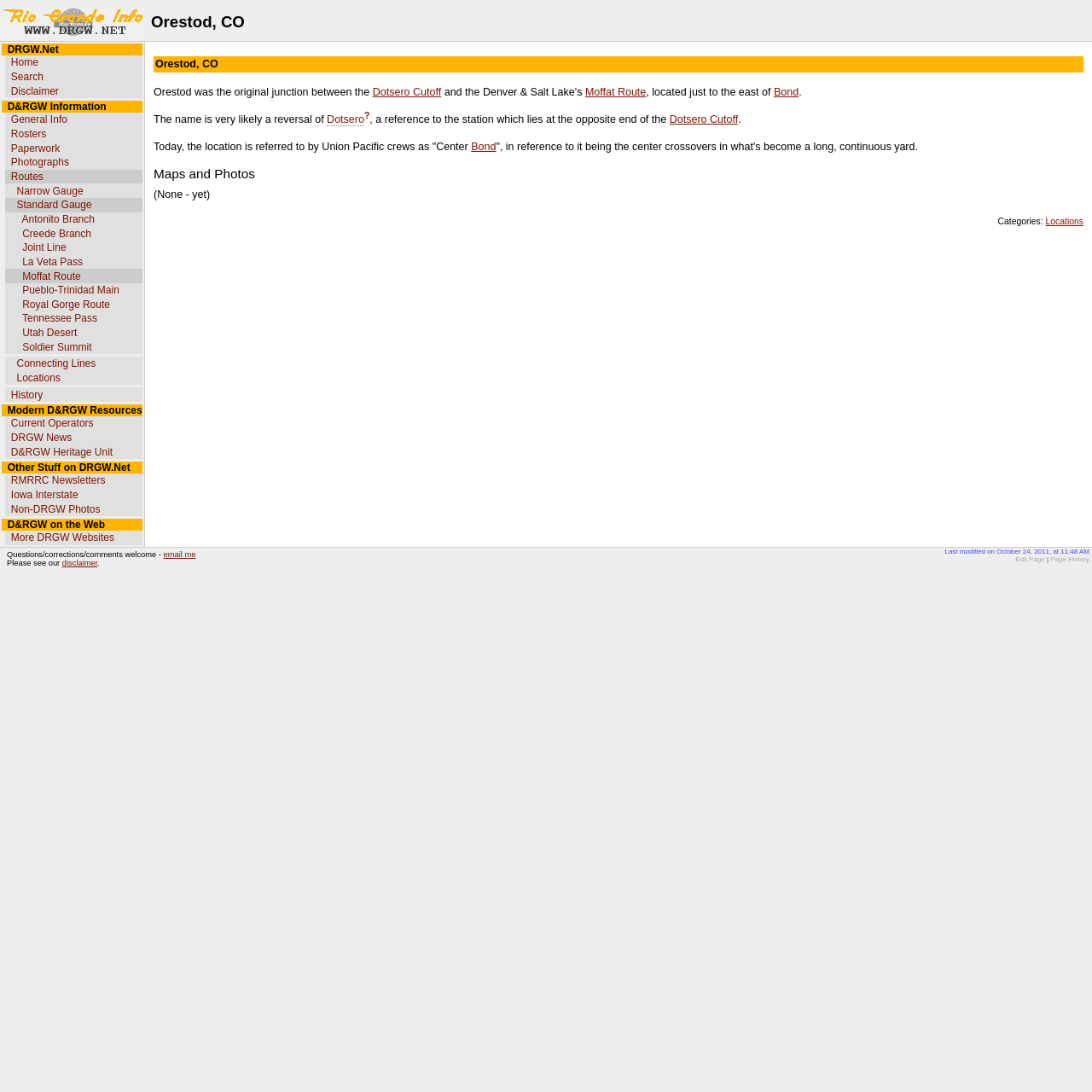Answer this question in one word or a short phrase: What is the topic of the webpage?

Denver & Rio Grande Western Railroad